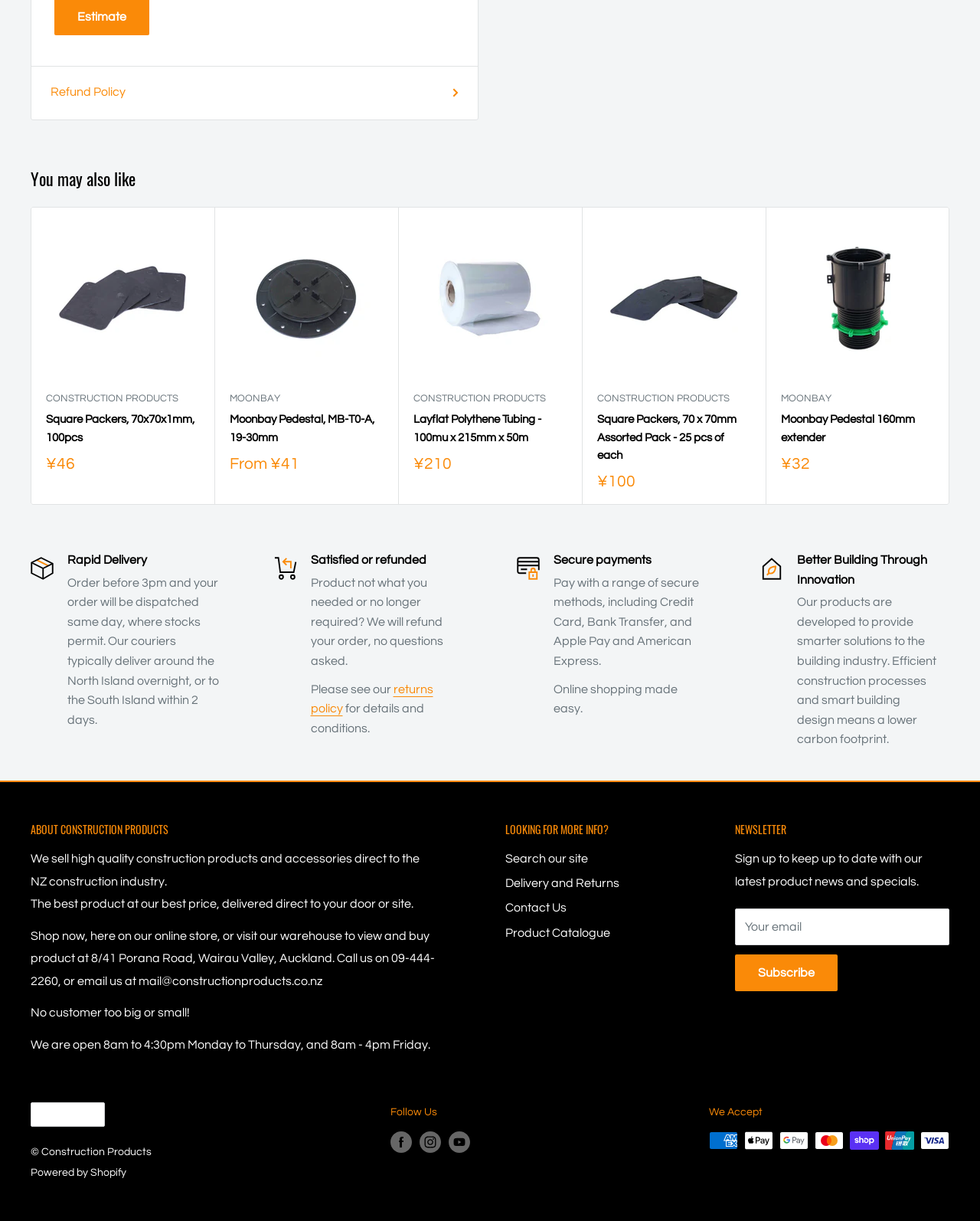Provide a single word or phrase answer to the question: 
What types of payment are accepted?

Credit Card, Bank Transfer, Apple Pay, etc.